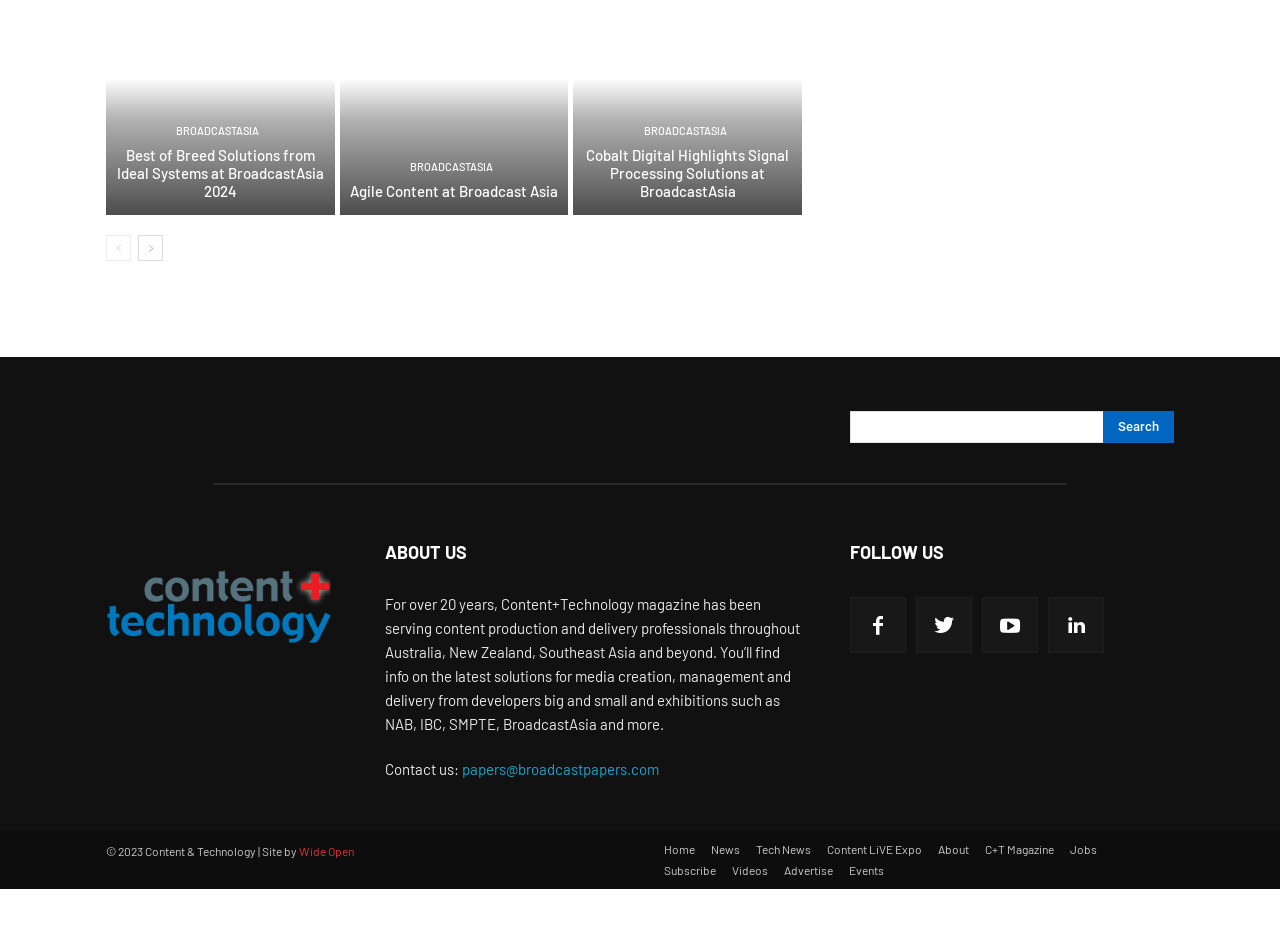Analyze the image and answer the question with as much detail as possible: 
What is the name of the magazine?

I found this answer by looking at the StaticText element with the text 'For over 20 years, Content+Technology magazine has been serving content production and delivery professionals...' which indicates that the magazine's name is Content+Technology.